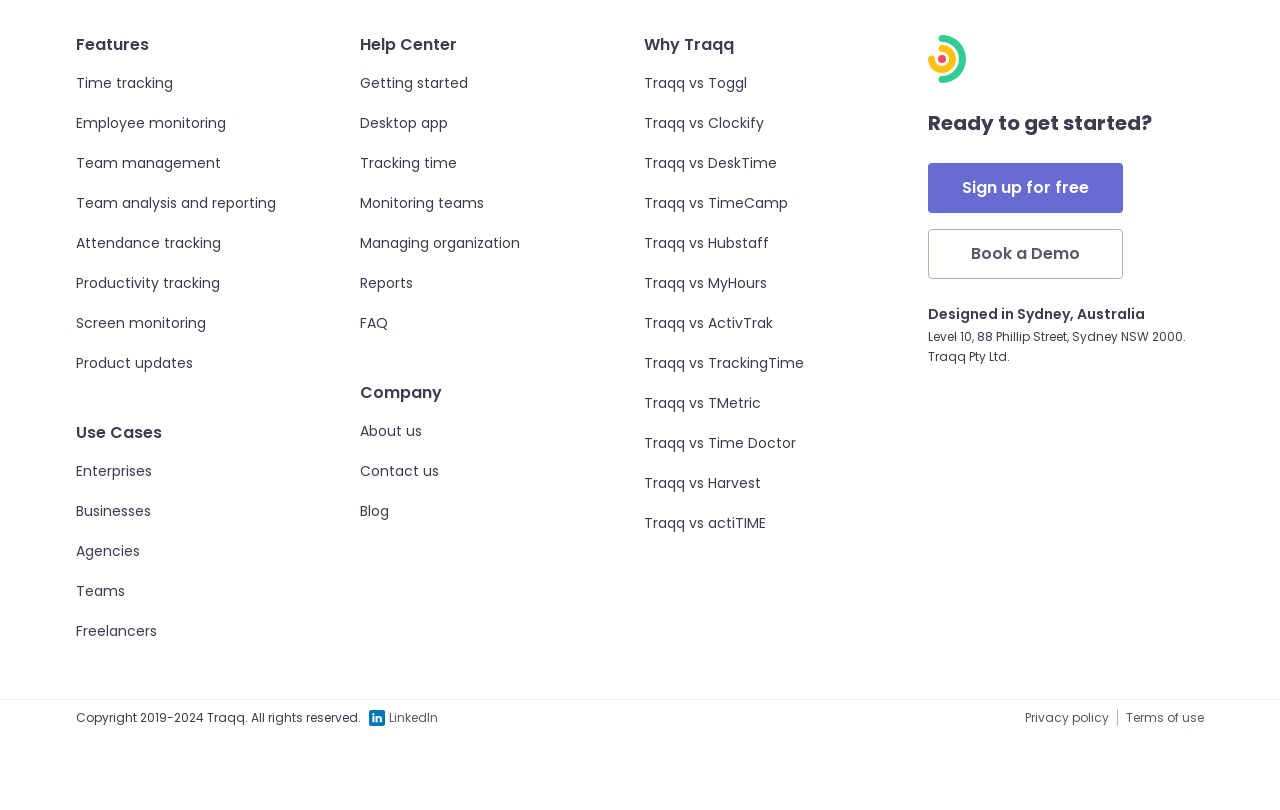Using the information in the image, could you please answer the following question in detail:
What is the call-to-action at the bottom of the page?

At the bottom of the page, at coordinates [0.725, 0.132, 0.941, 0.172], there is a heading 'Ready to get started?' followed by two links, 'Sign up for free' and 'Book a Demo', which are the call-to-actions.